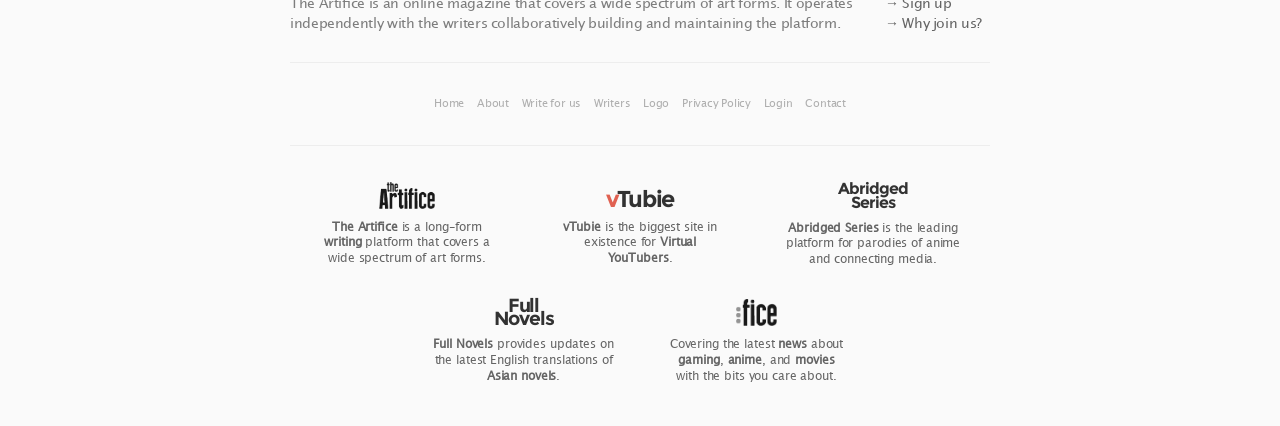Identify the bounding box for the described UI element. Provide the coordinates in (top-left x, top-left y, bottom-right x, bottom-right y) format with values ranging from 0 to 1: → Why join us?

[0.691, 0.032, 0.767, 0.072]